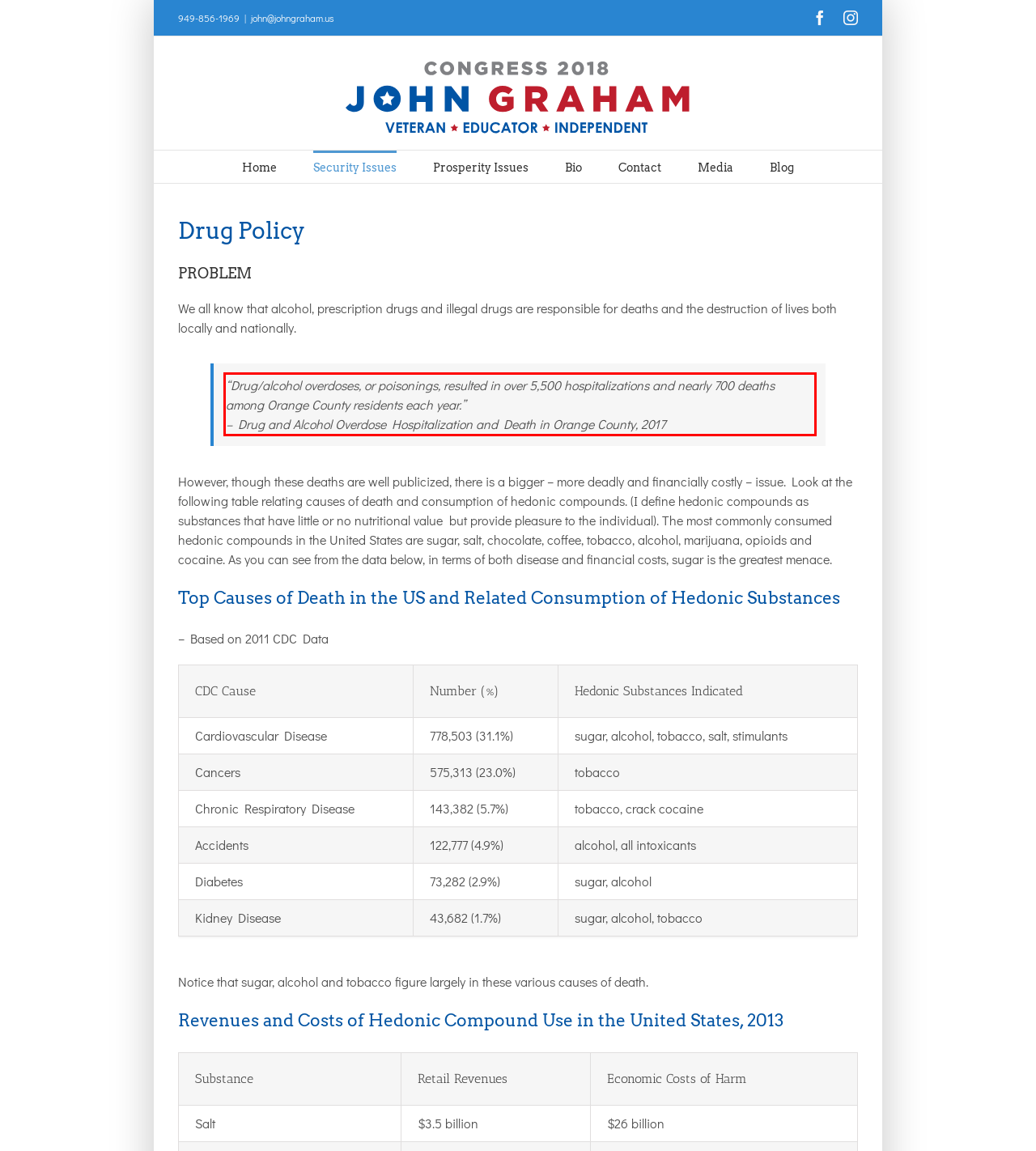From the provided screenshot, extract the text content that is enclosed within the red bounding box.

“Drug/alcohol overdoses, or poisonings, resulted in over 5,500 hospitalizations and nearly 700 deaths among Orange County residents each year.” – Drug and Alcohol Overdose Hospitalization and Death in Orange County, 2017